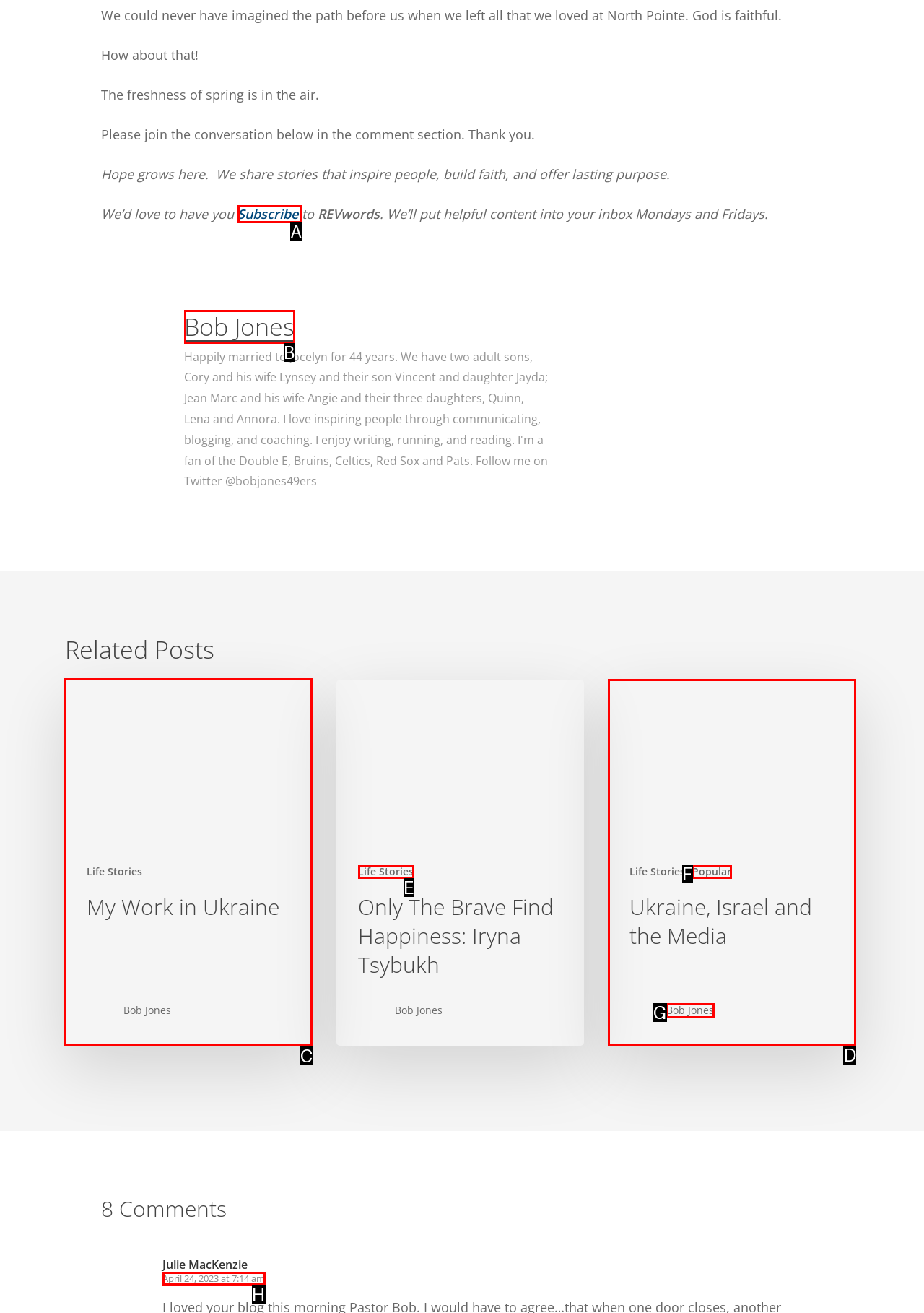Determine the letter of the element you should click to carry out the task: View related post 'My Work in Ukraine'
Answer with the letter from the given choices.

C